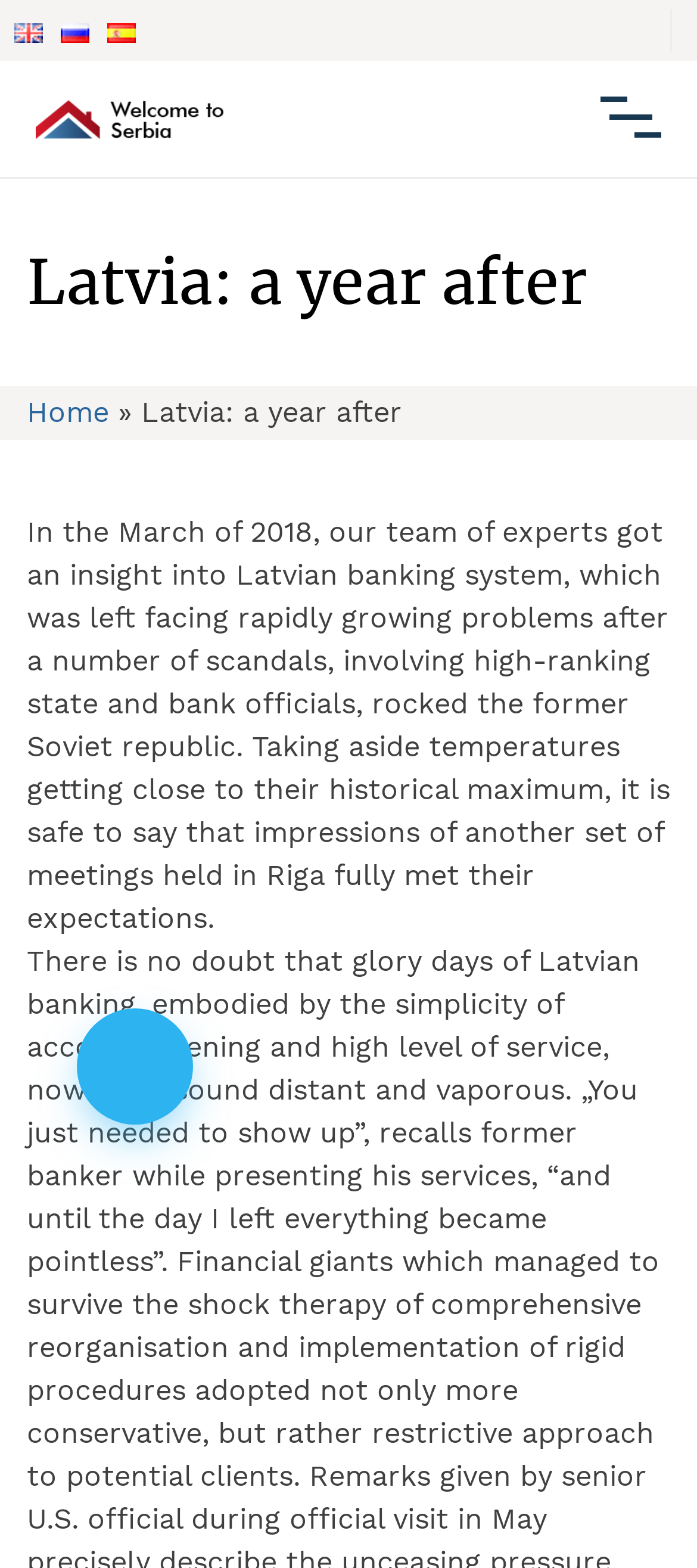Identify the bounding box coordinates for the region to click in order to carry out this instruction: "Click on Home". Provide the coordinates using four float numbers between 0 and 1, formatted as [left, top, right, bottom].

[0.038, 0.252, 0.156, 0.274]